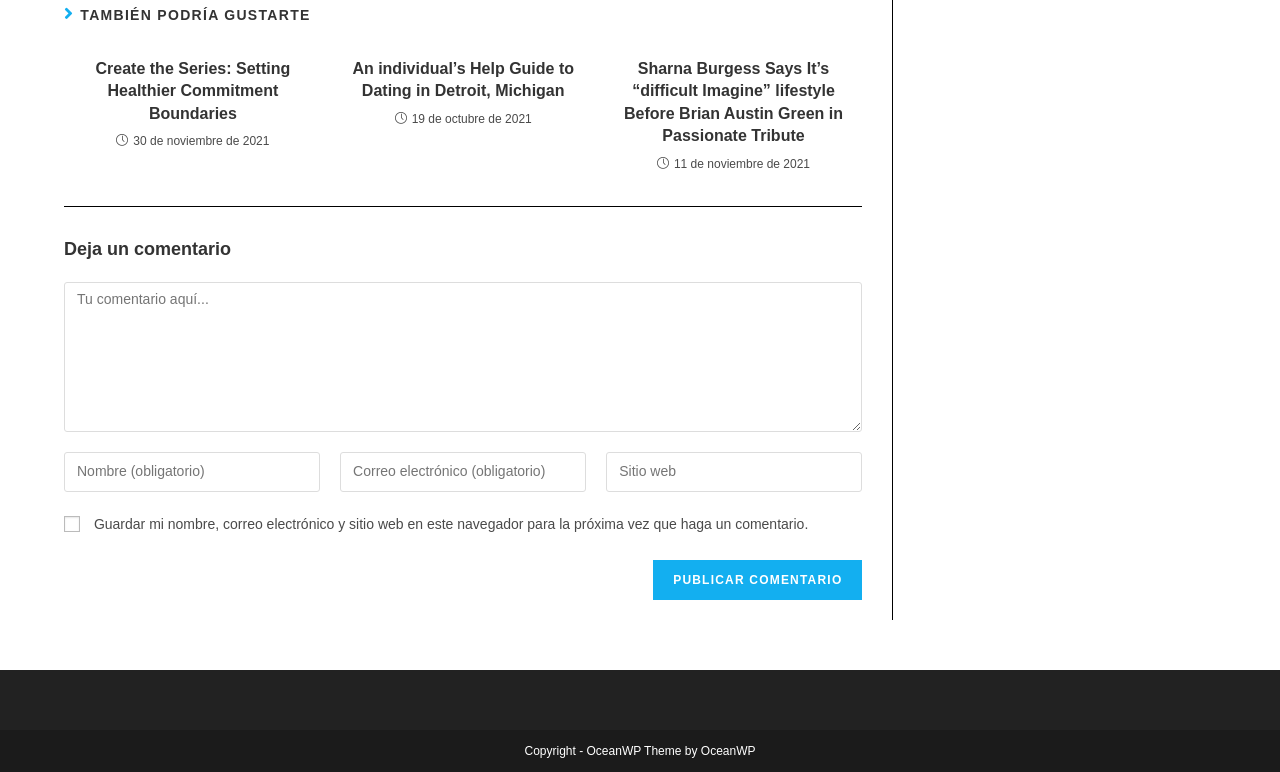Can you identify the bounding box coordinates of the clickable region needed to carry out this instruction: 'Read the 'An individual’s Help Guide to Dating in Detroit, Michigan' article'? The coordinates should be four float numbers within the range of 0 to 1, stated as [left, top, right, bottom].

[0.271, 0.075, 0.453, 0.133]